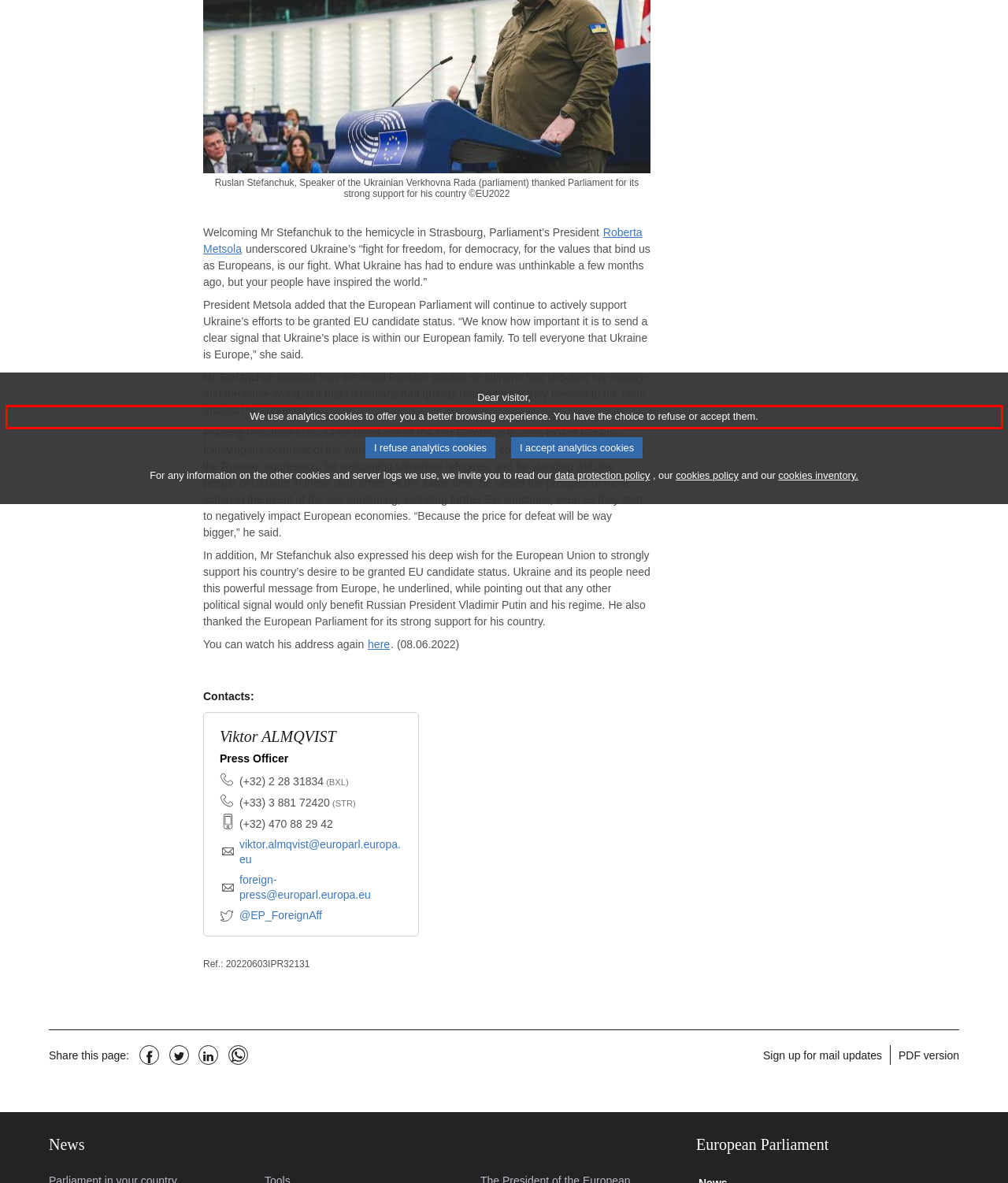Please perform OCR on the text within the red rectangle in the webpage screenshot and return the text content.

We use analytics cookies to offer you a better browsing experience. You have the choice to refuse or accept them.